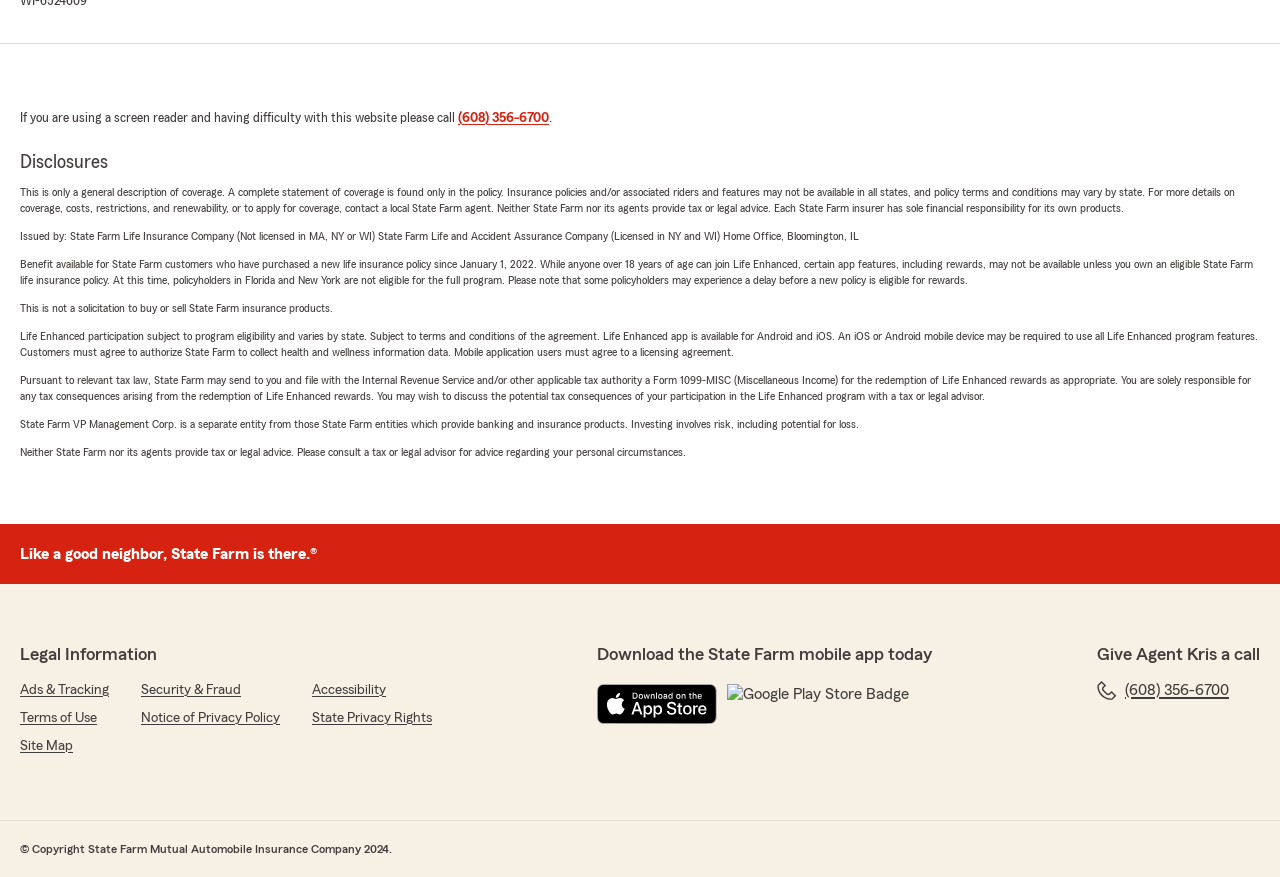Please give the bounding box coordinates of the area that should be clicked to fulfill the following instruction: "Learn about disclosures". The coordinates should be in the format of four float numbers from 0 to 1, i.e., [left, top, right, bottom].

[0.016, 0.169, 0.984, 0.201]